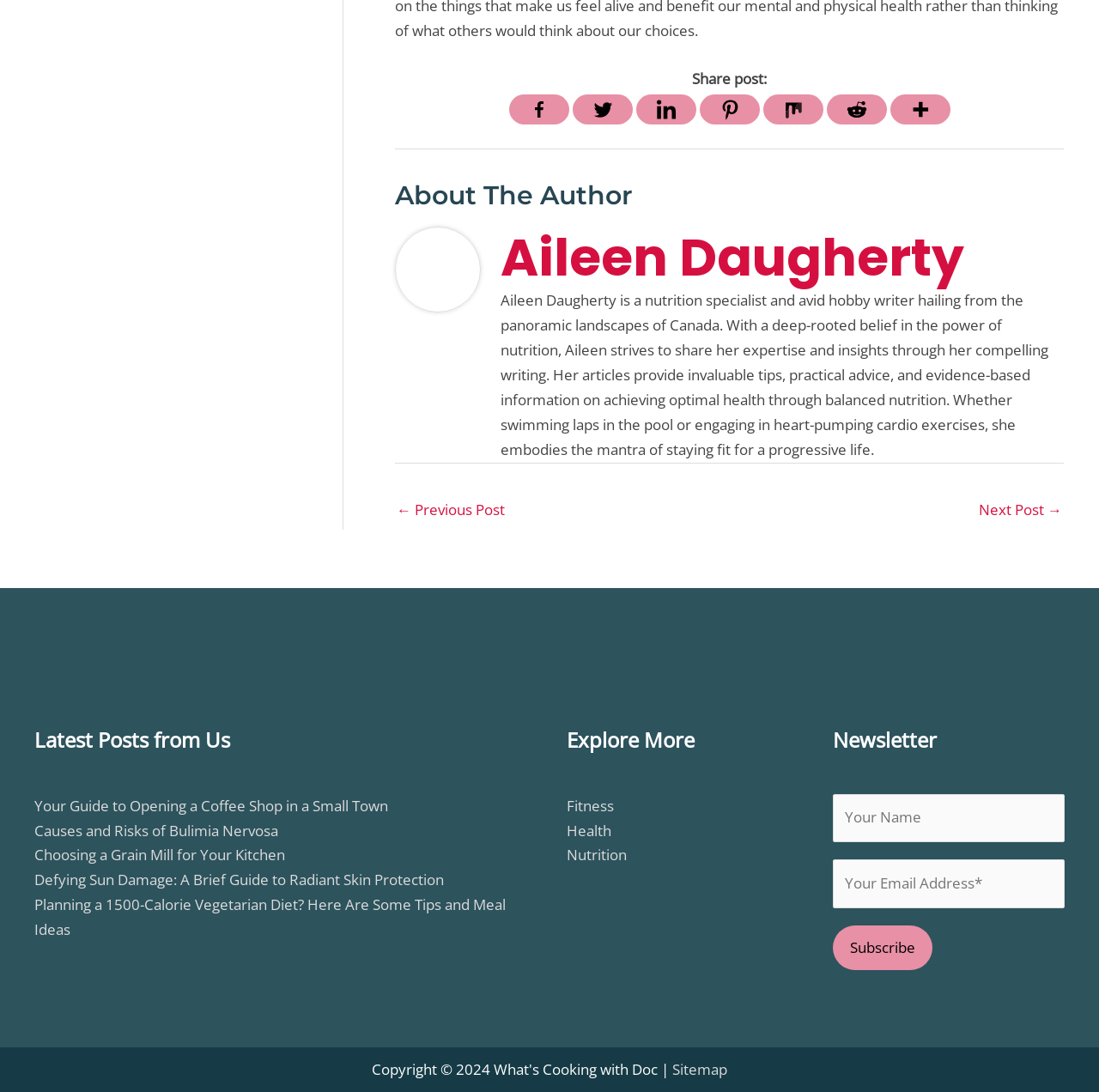Please determine the bounding box coordinates of the element to click on in order to accomplish the following task: "Go to previous post". Ensure the coordinates are four float numbers ranging from 0 to 1, i.e., [left, top, right, bottom].

[0.361, 0.453, 0.459, 0.484]